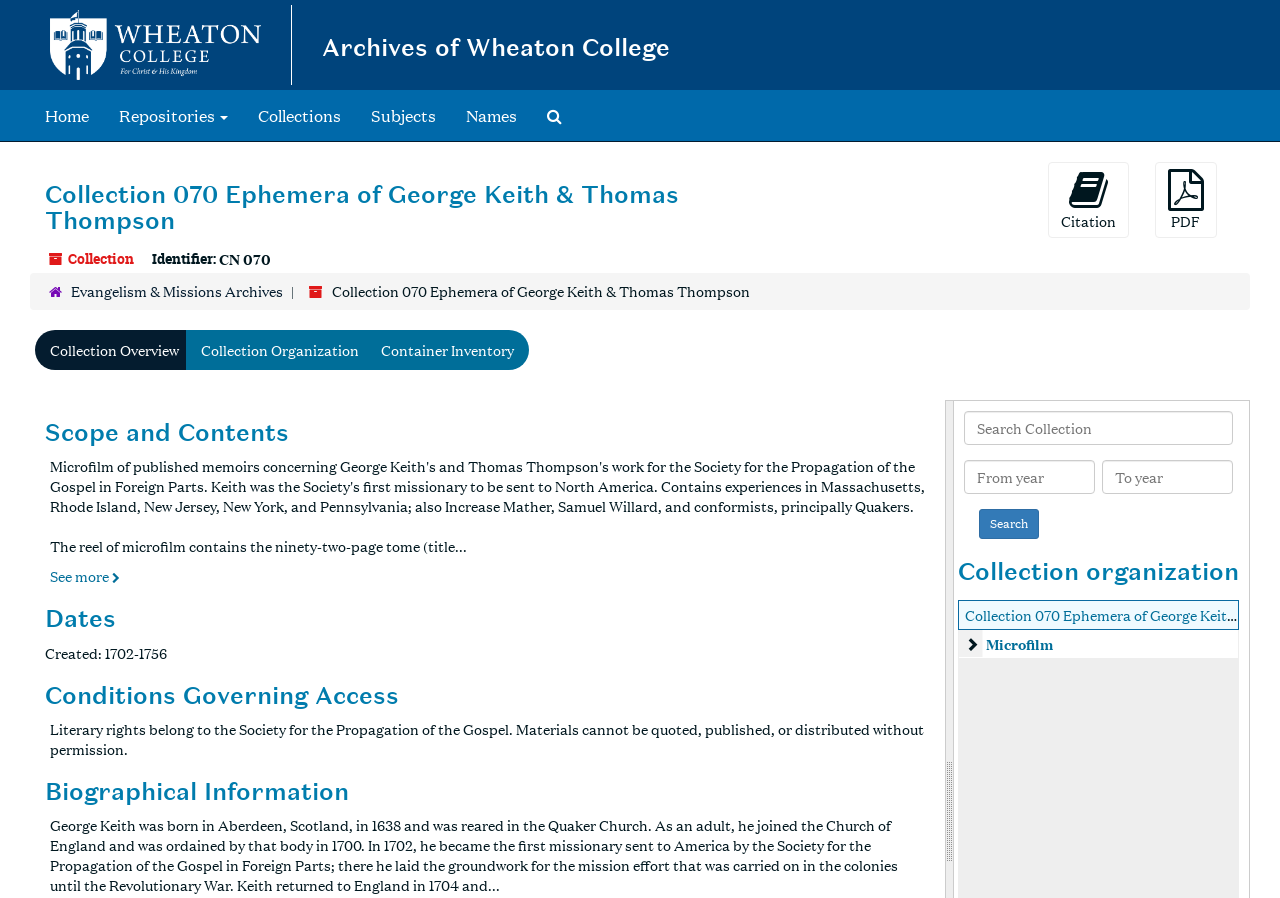What is the identifier of the collection?
Please respond to the question with a detailed and well-explained answer.

I found the answer by looking at the static text element with the text 'Identifier:' and the adjacent static text element with the text 'CN 070', which indicates the identifier of the collection.